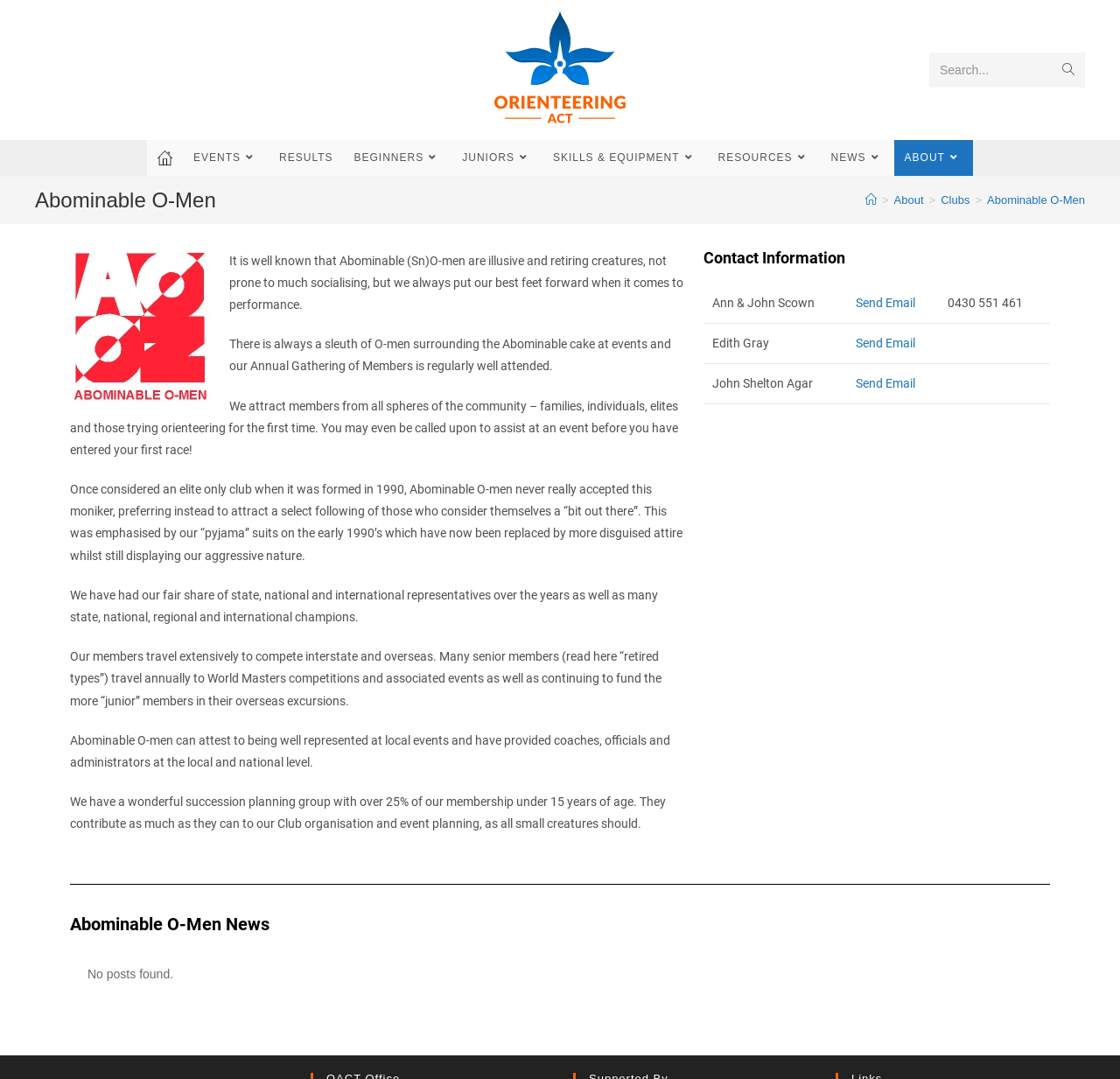Please identify the bounding box coordinates of the element that needs to be clicked to execute the following command: "View the ABOUT page". Provide the bounding box using four float numbers between 0 and 1, formatted as [left, top, right, bottom].

[0.798, 0.13, 0.869, 0.163]